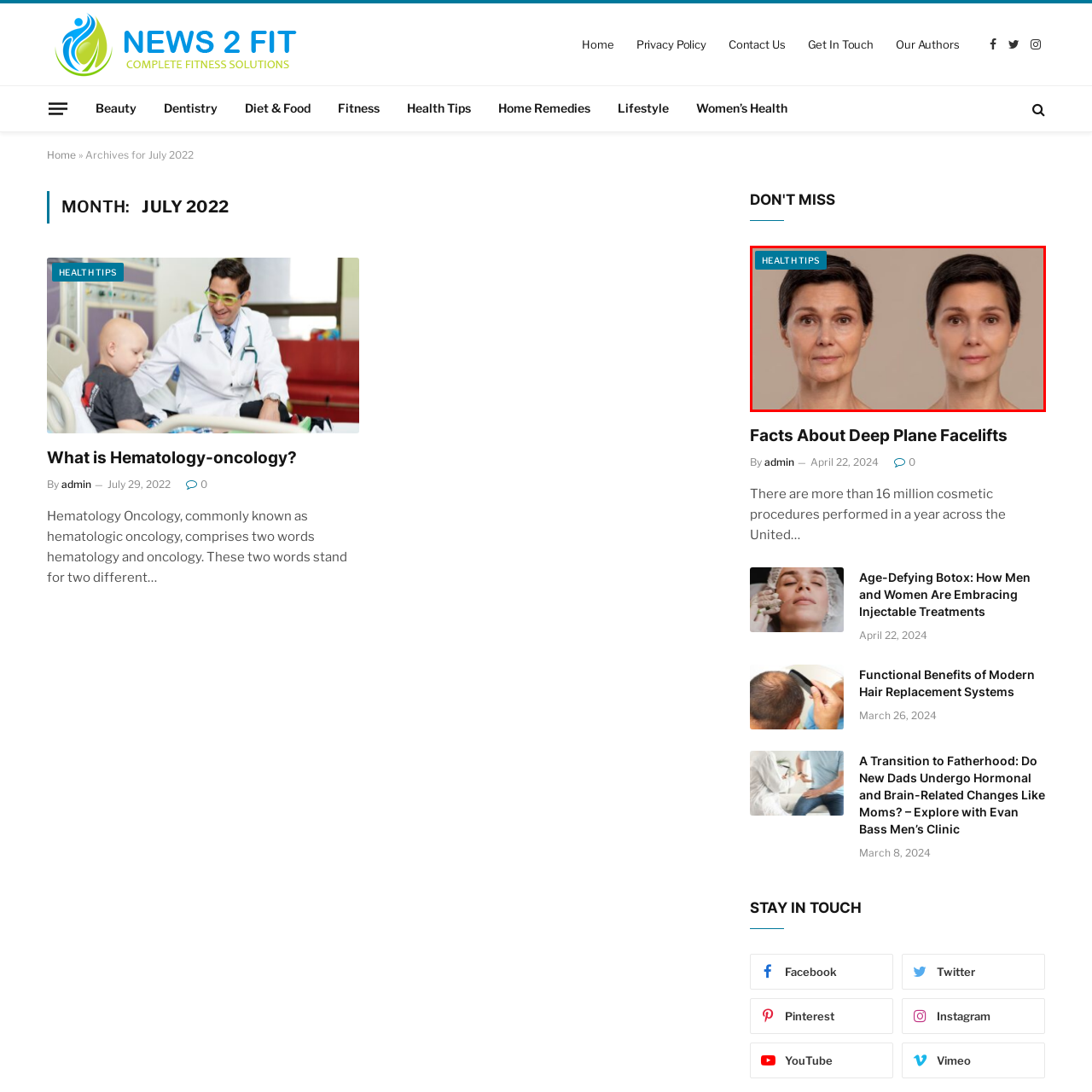Using the image highlighted in the red border, answer the following question concisely with a word or phrase:
Does the image show the effects of aging?

Yes